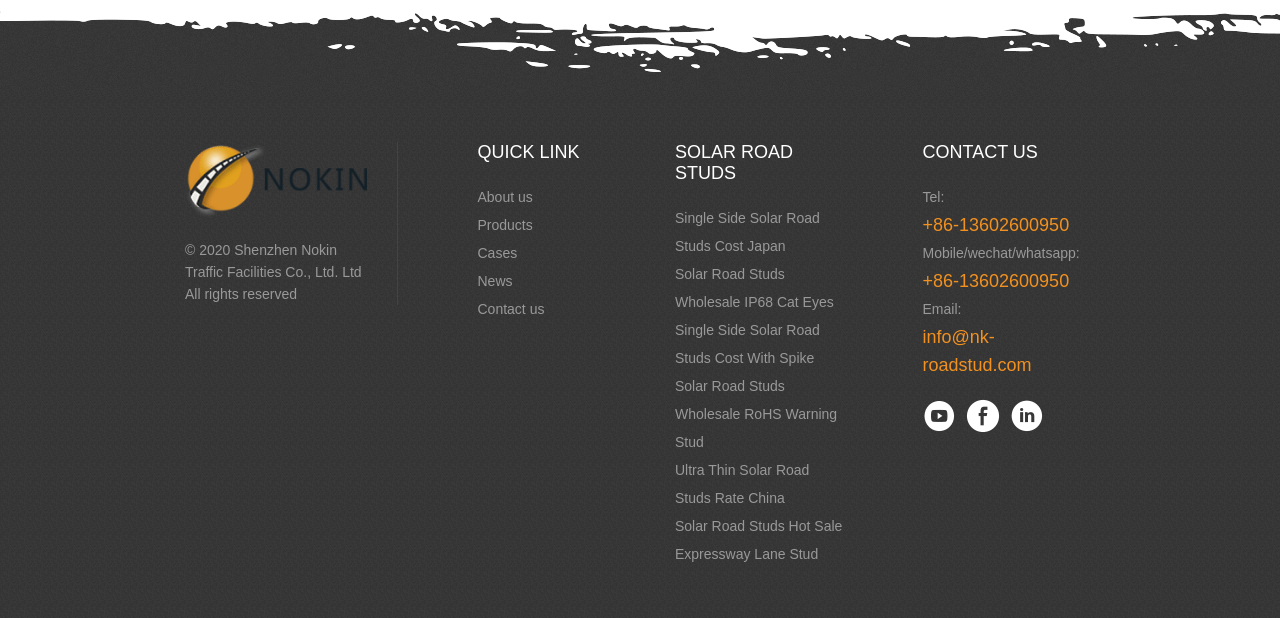What is the company name of the solar road stud supplier?
Can you provide a detailed and comprehensive answer to the question?

The company name can be found at the bottom of the webpage, in the copyright section, which states '© 2020 Shenzhen Nokin Traffic Facilities Co., Ltd. Ltd All rights reserved'.